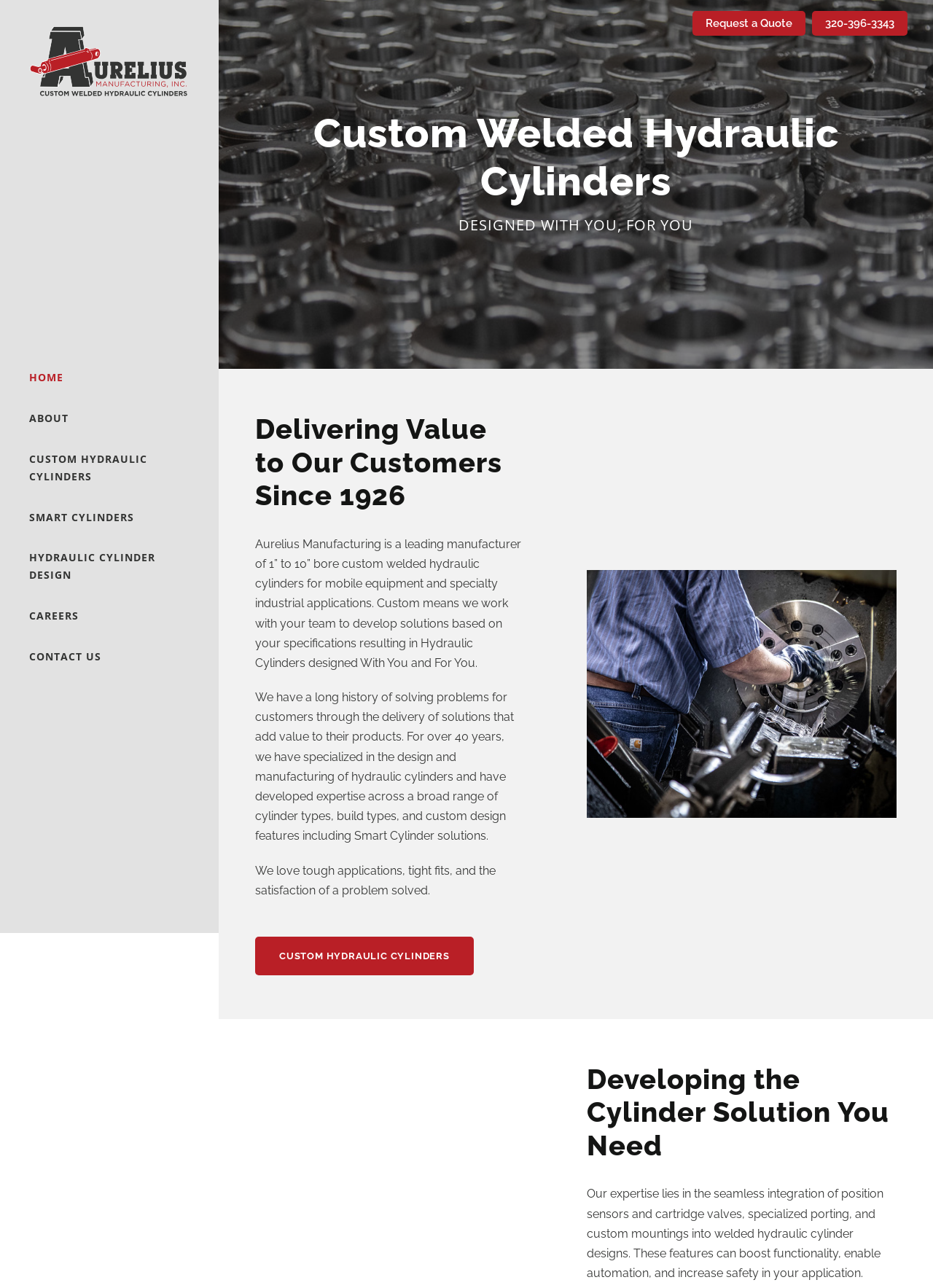Mark the bounding box of the element that matches the following description: "Careers".

[0.031, 0.471, 0.203, 0.485]